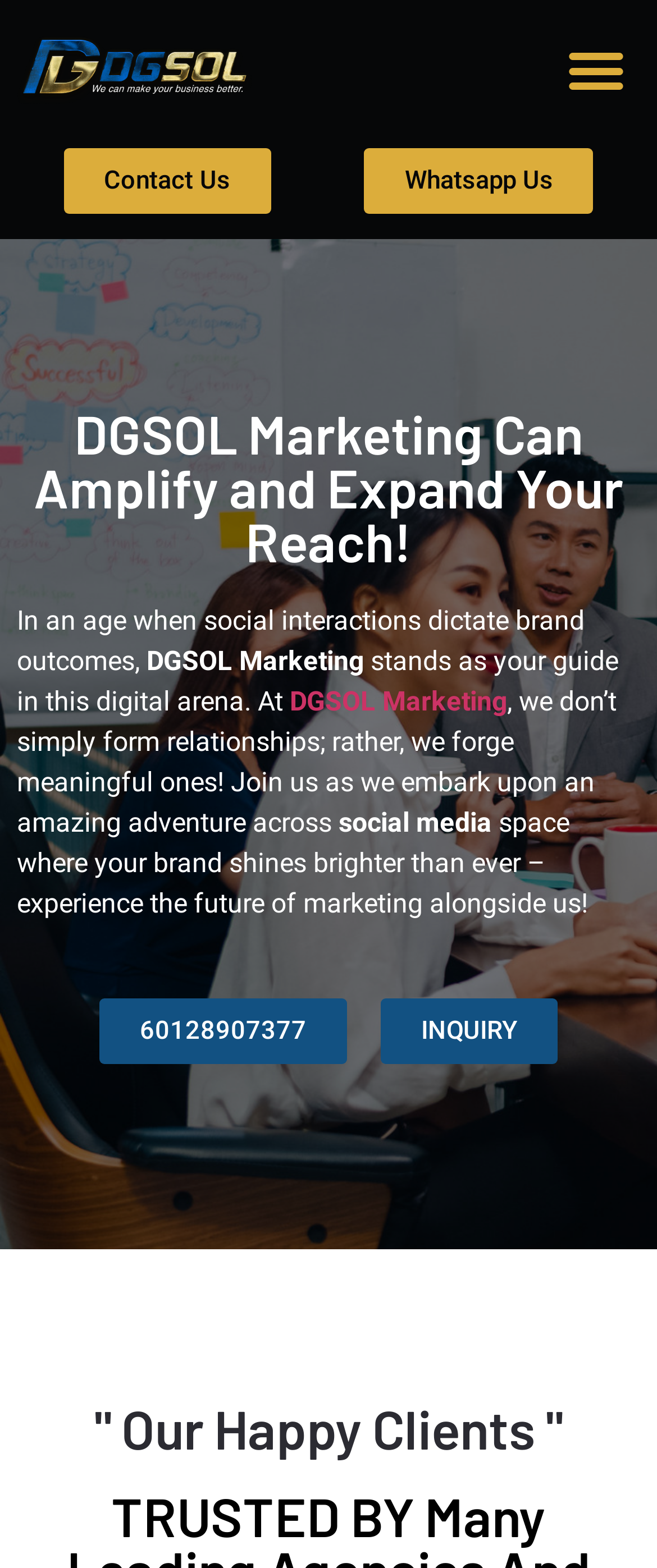What is the topic of the webpage?
Please answer the question with as much detail as possible using the screenshot.

I inferred the topic of the webpage by looking at the text 'social media' with the bounding box coordinates [0.515, 0.514, 0.749, 0.534] and the surrounding text that mentions amplifying and expanding one's reach, which suggests the topic is related to social media marketing.